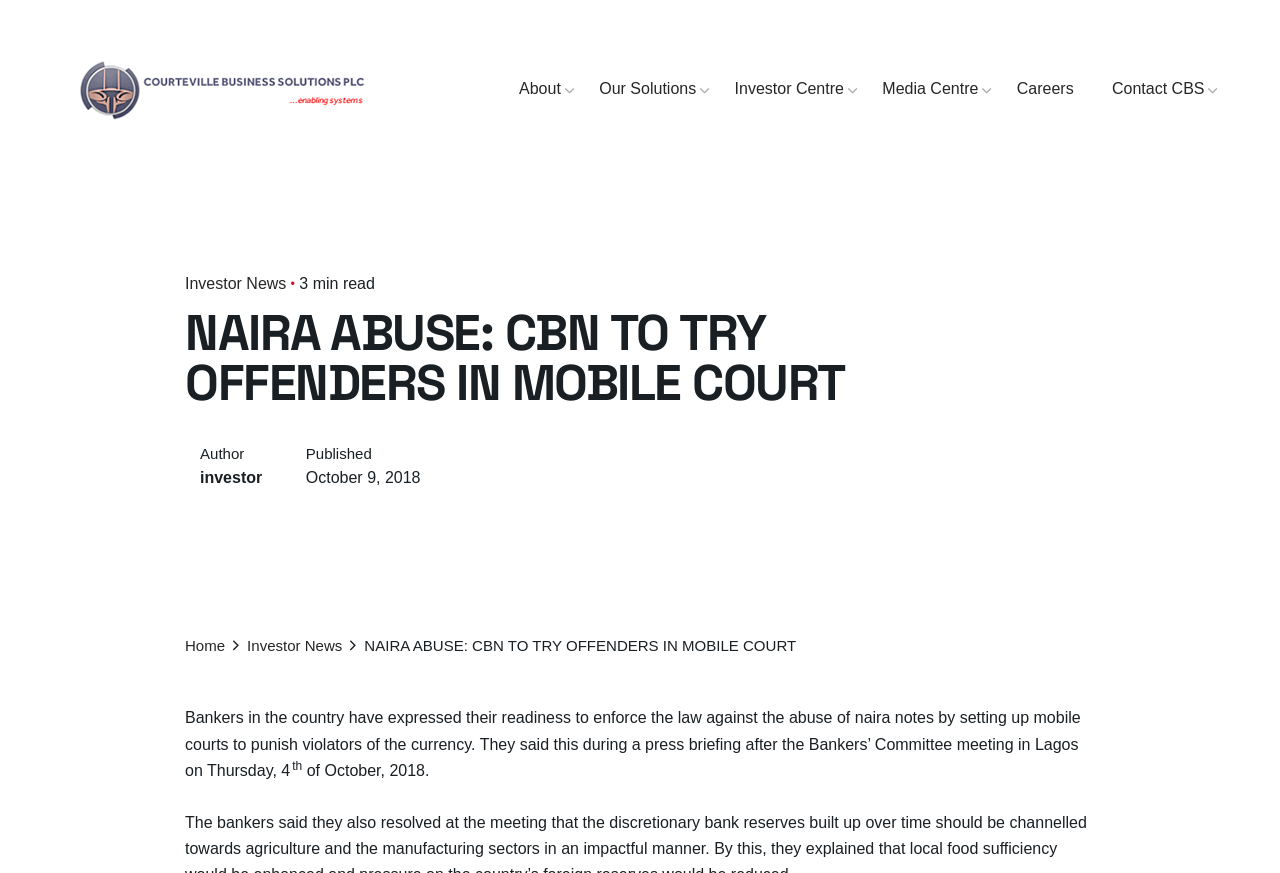Describe the webpage meticulously, covering all significant aspects.

The webpage appears to be a news article or blog post from Courteville Business Solutions Plc. At the top, there is a logo and a link to the company's website. Below the logo, there are several navigation links, including "About", "Our Solutions", "Investor Centre", "Media Centre", "Careers", and "Contact CBS", which are aligned horizontally across the top of the page.

Below the navigation links, there is a heading that reads "NAIRA ABUSE: CBN TO TRY OFFENDERS IN MOBILE COURT". To the left of the heading, there is a link to "Investor News" and a text that reads "3 min read". 

Under the heading, there is a section that displays the author and publication date of the article, which is October 9, 2018. 

The main content of the article is below the author and publication date section. The article discusses how bankers in the country are ready to enforce the law against the abuse of naira notes by setting up mobile courts to punish violators of the currency. 

At the bottom of the page, there are additional navigation links, including "Home" and "Investor News", which are aligned horizontally.